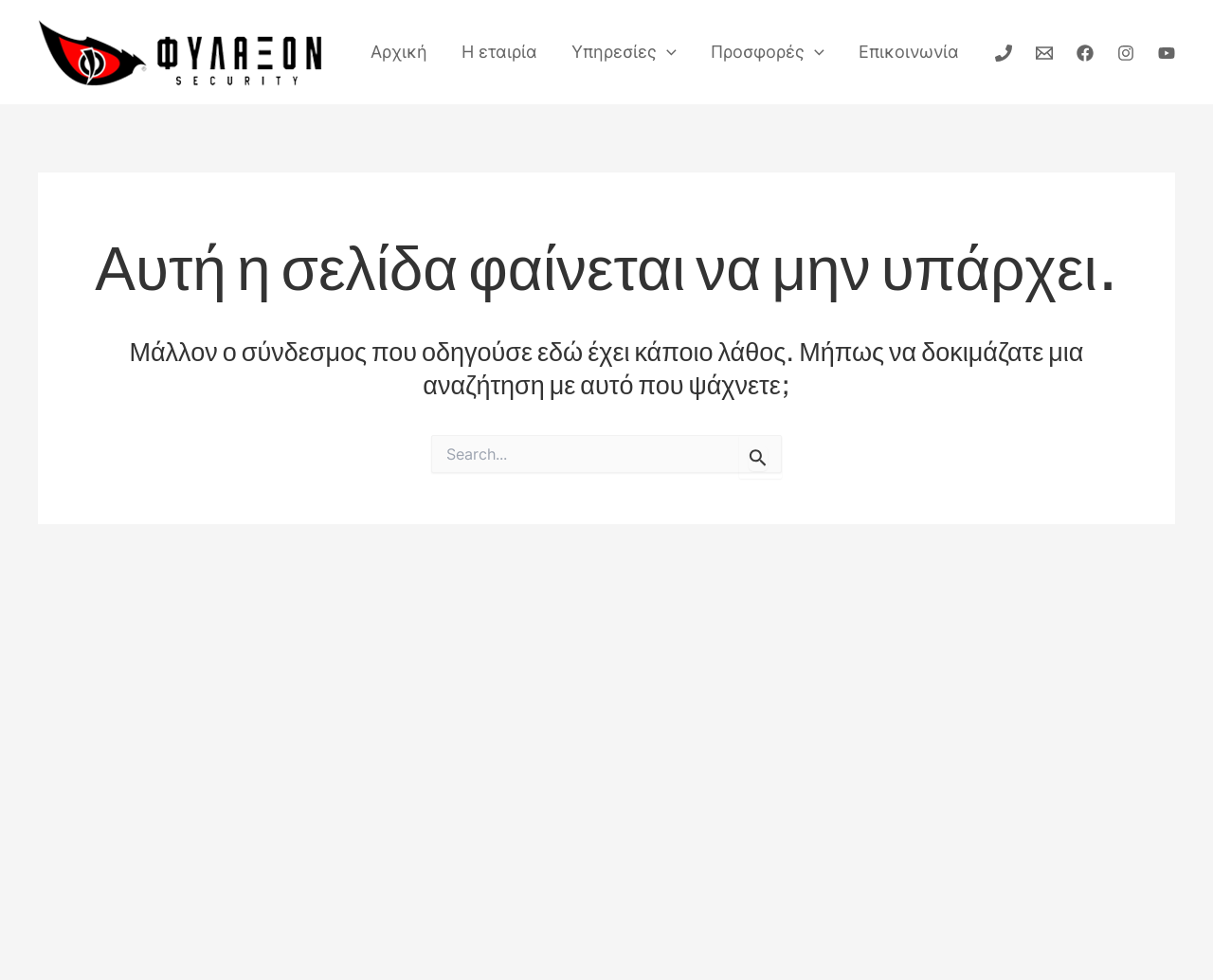Refer to the screenshot and answer the following question in detail:
What is the name of the security company?

The name of the security company can be found in the top-left corner of the webpage, where it is written as 'ΦΥΛΑΞΟΝ SECURITY'.